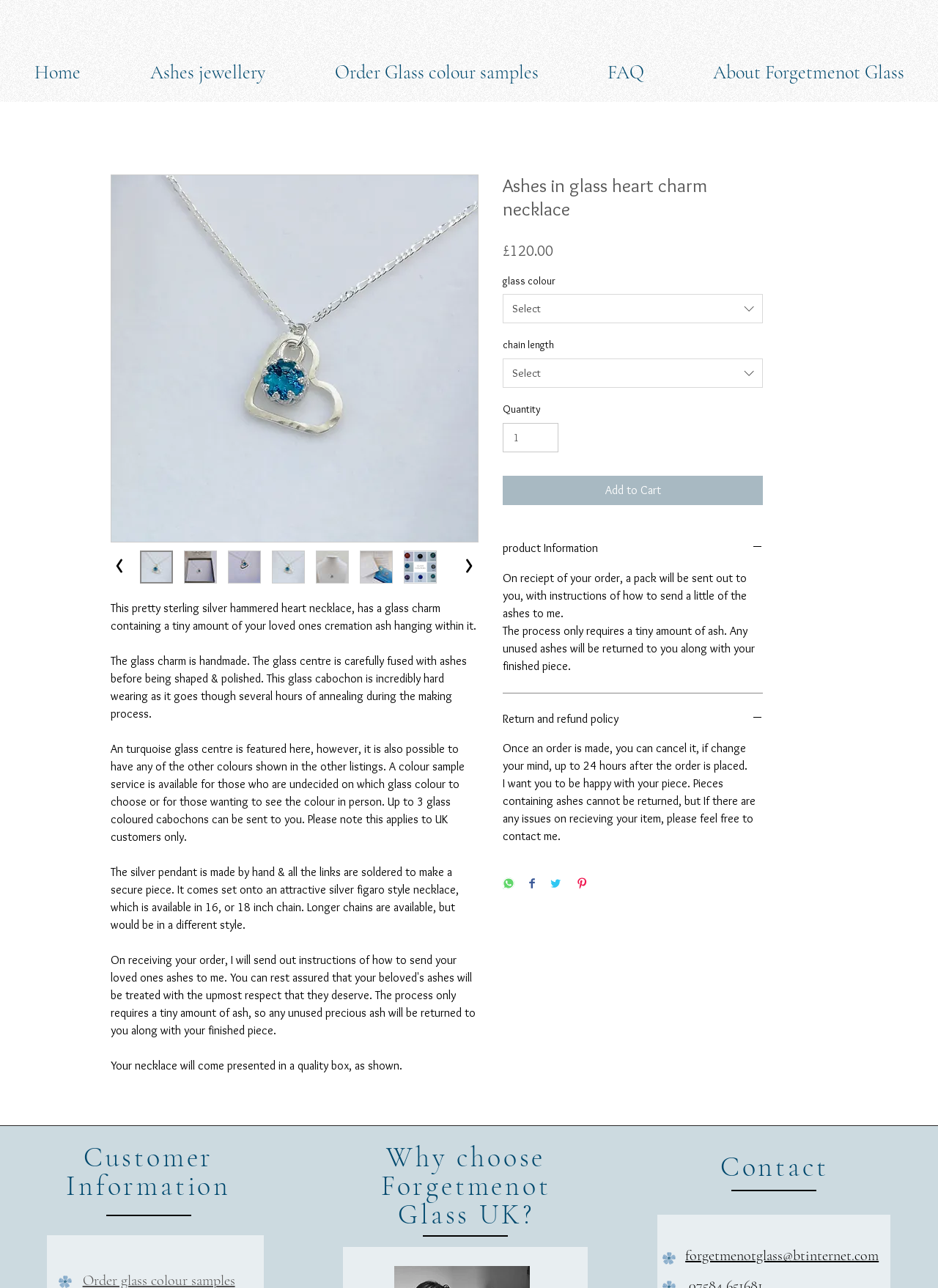Determine the bounding box for the UI element as described: "alt="ashes jewellery Northampton"". The coordinates should be represented as four float numbers between 0 and 1, formatted as [left, top, right, bottom].

[0.337, 0.428, 0.372, 0.453]